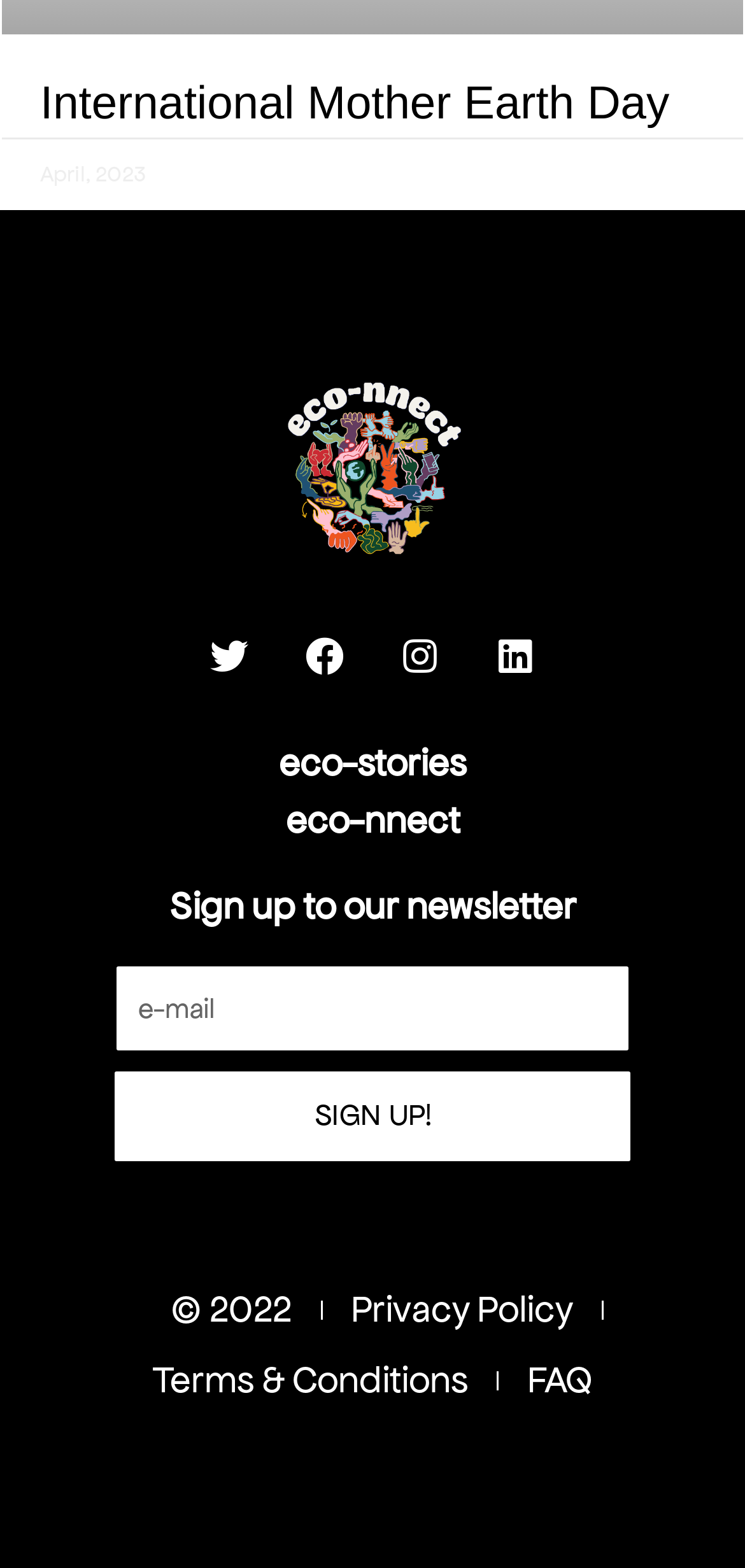Could you determine the bounding box coordinates of the clickable element to complete the instruction: "Enter email"? Provide the coordinates as four float numbers between 0 and 1, i.e., [left, top, right, bottom].

[0.154, 0.616, 0.846, 0.671]